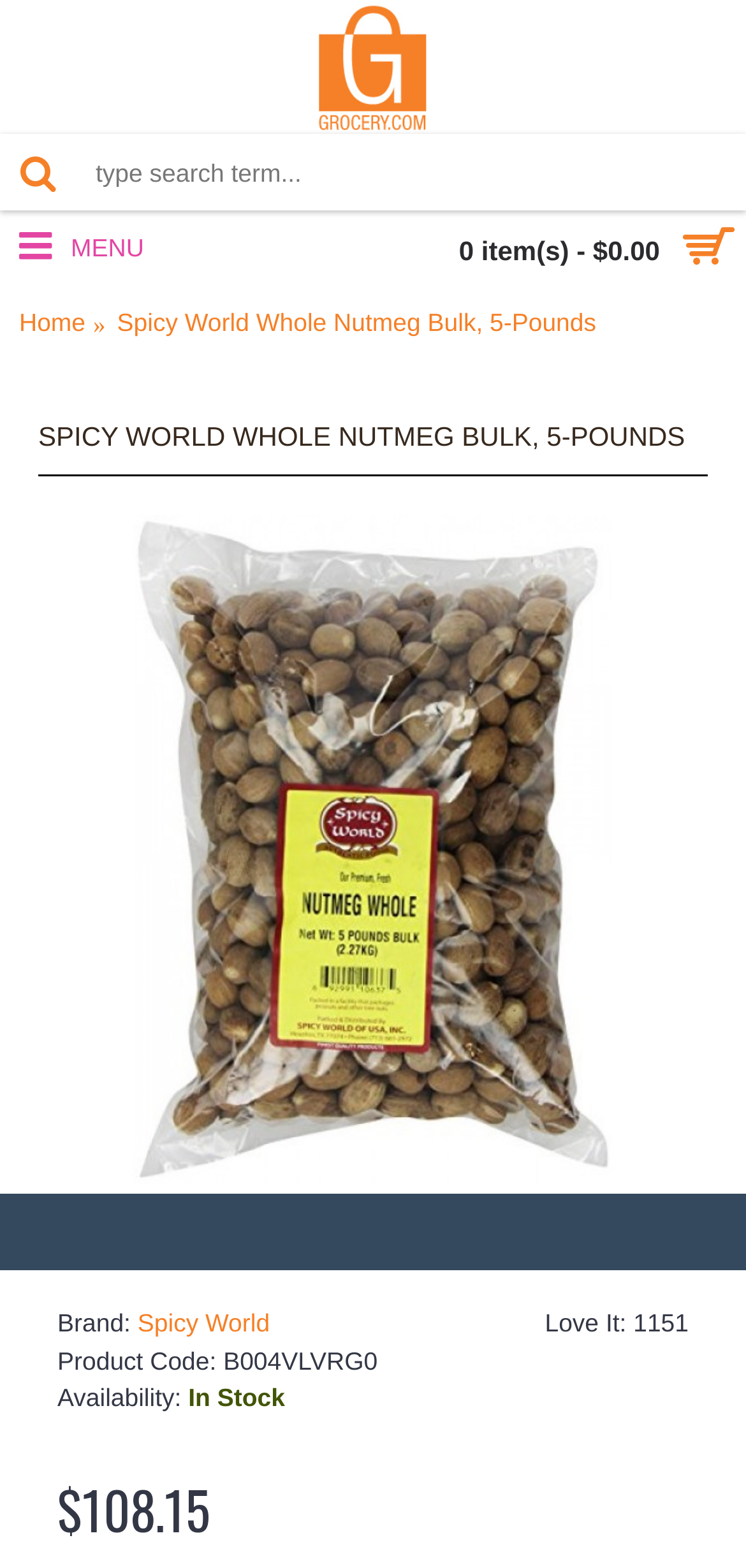What is the price of the Spicy World Whole Nutmeg Bulk?
Give a detailed explanation using the information visible in the image.

I found the answer by looking at the static text that says '$108.15' which is located below the product description and above the availability information.